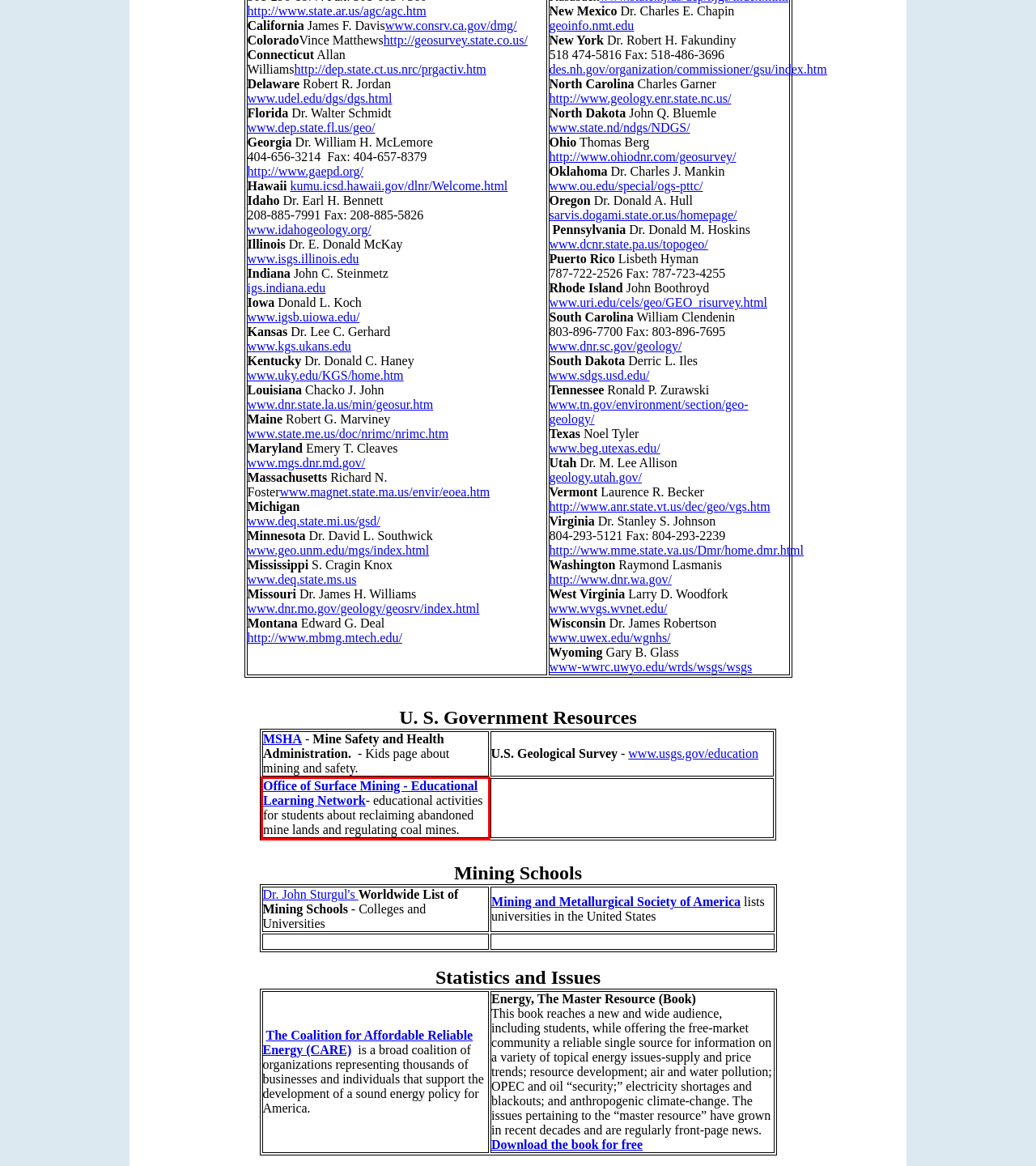Please identify and extract the text content from the UI element encased in a red bounding box on the provided webpage screenshot.

Office of Surface Mining - Educational Learning Network- educational activities for students about reclaiming abandoned mine lands and regulating coal mines.